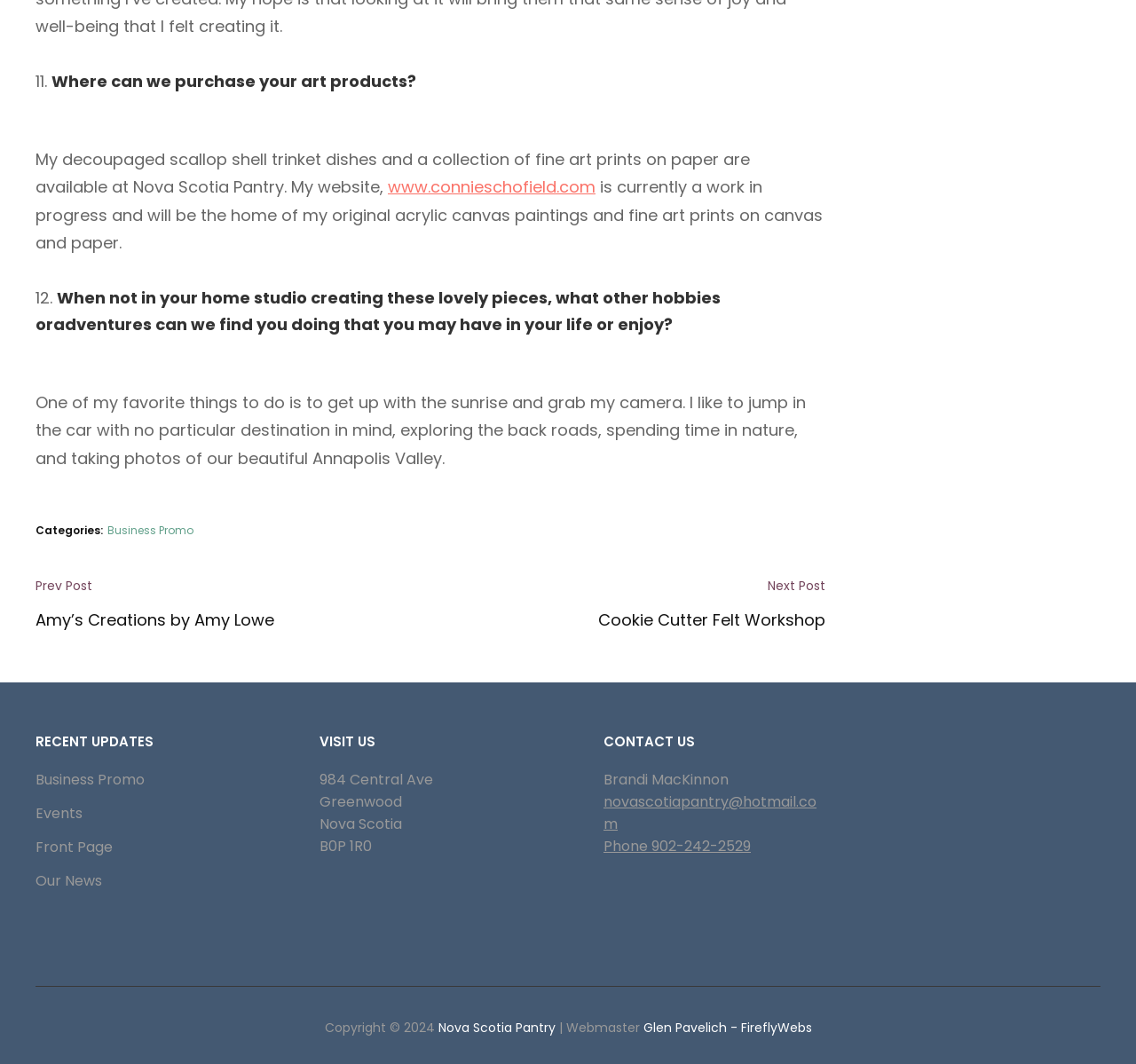Refer to the image and provide an in-depth answer to the question:
What is the address of Nova Scotia Pantry?

The address is listed under the 'VISIT US' section, which includes the street address, city, province, and postal code.